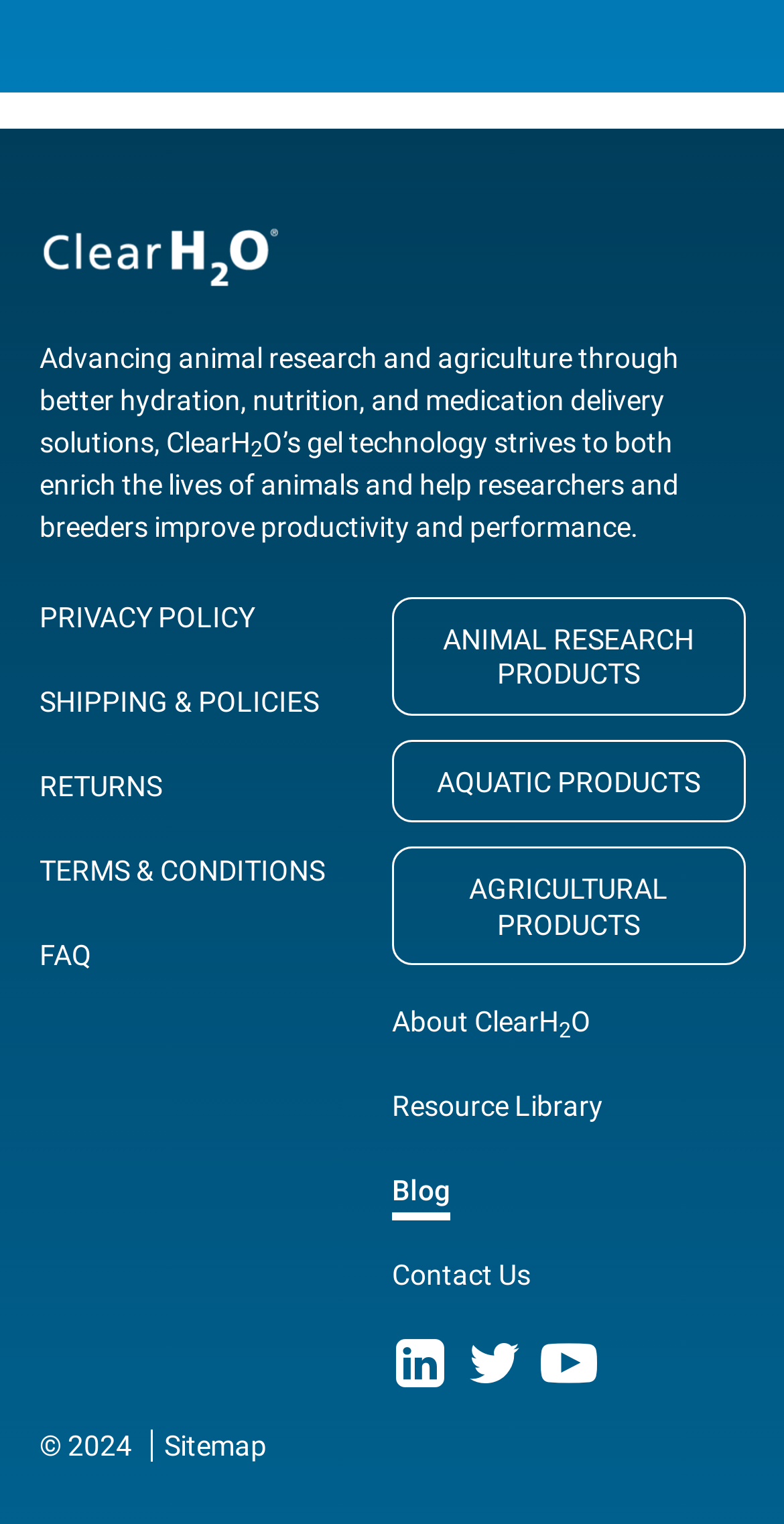Please locate the bounding box coordinates for the element that should be clicked to achieve the following instruction: "View Sitemap". Ensure the coordinates are given as four float numbers between 0 and 1, i.e., [left, top, right, bottom].

[0.209, 0.935, 0.34, 0.968]